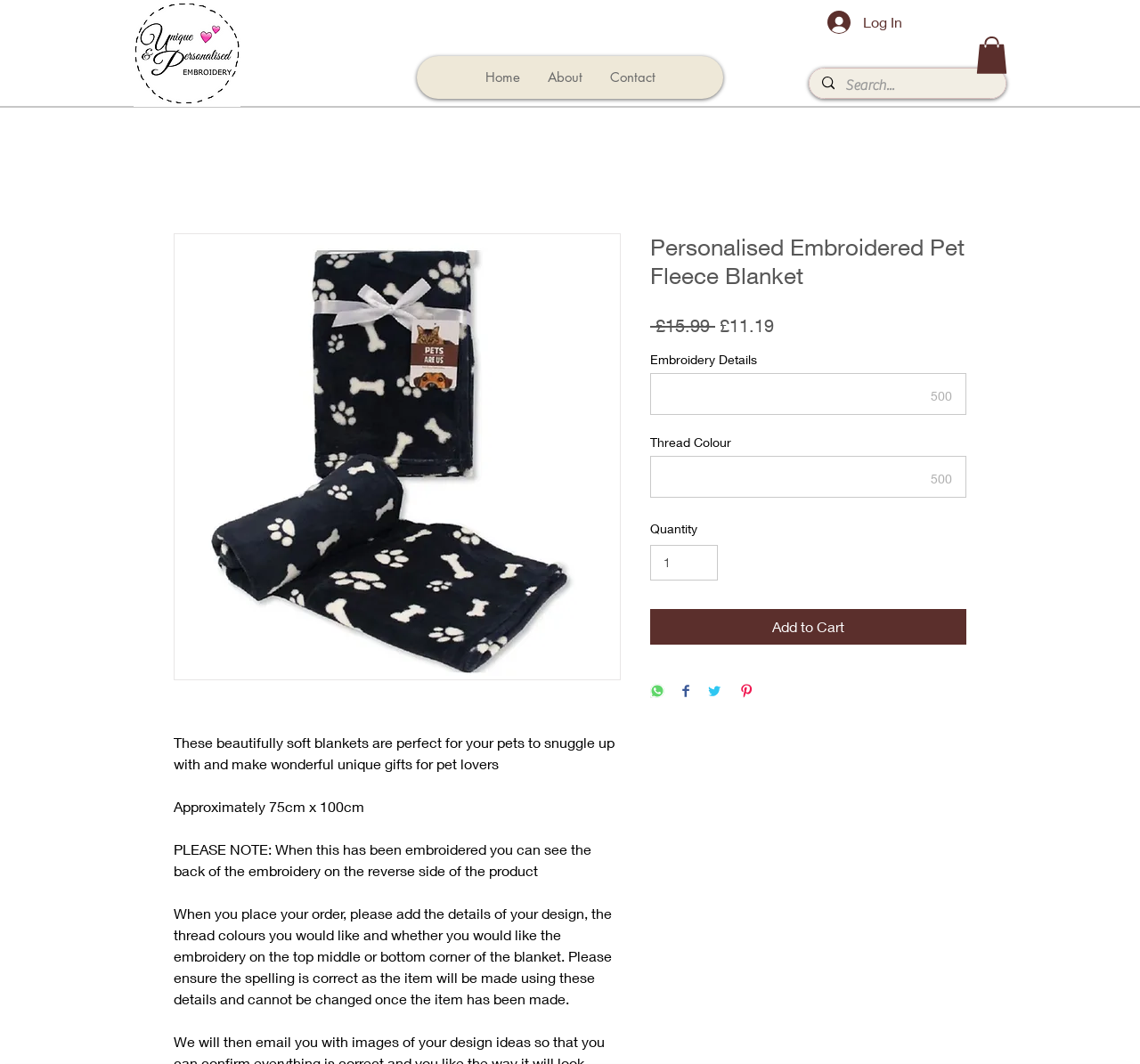Please locate the bounding box coordinates of the element that should be clicked to achieve the given instruction: "Check photos".

None